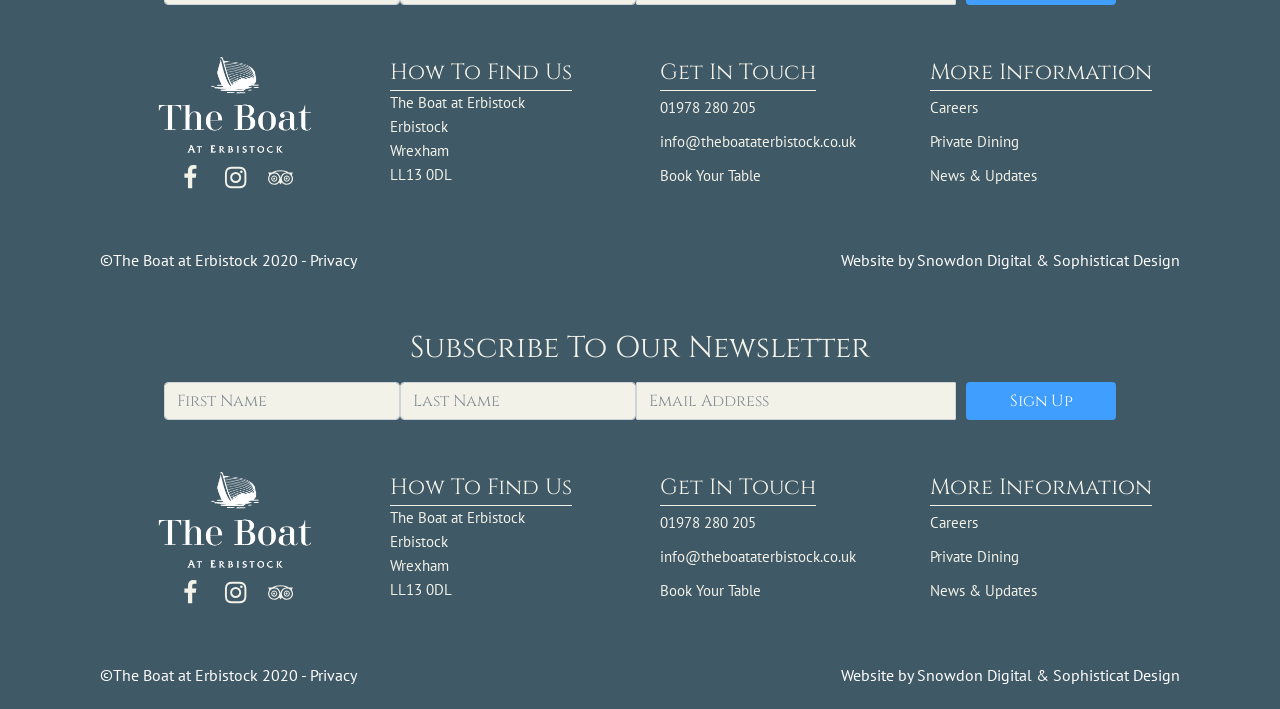Answer the question using only one word or a concise phrase: What is the postcode of the restaurant?

LL13 0DL